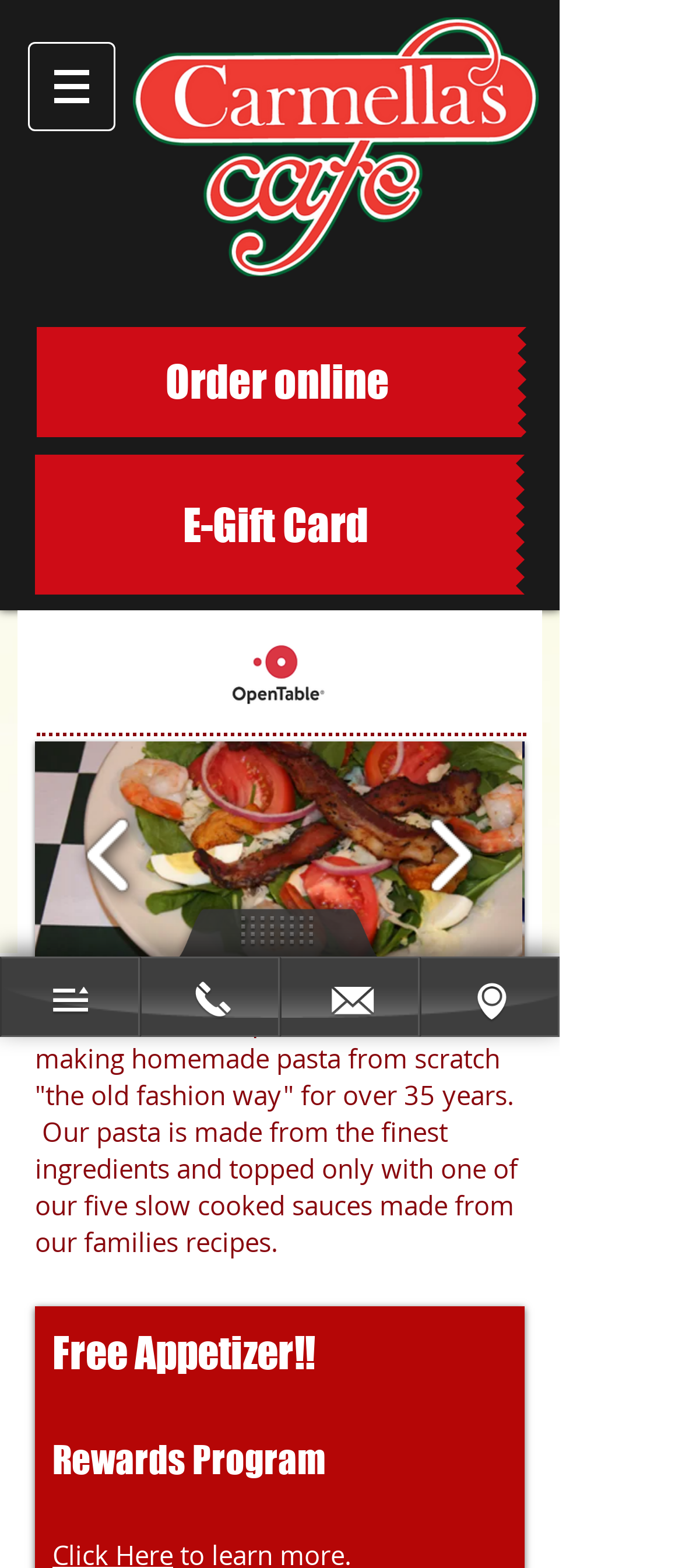Create a detailed narrative describing the layout and content of the webpage.

Here is the detailed description of the webpage:

The webpage is about Carmella's Cafe, a dining hotspot in Central New York. At the top left corner, there is a navigation menu labeled "Site" with a button that has a popup menu. The button is accompanied by a small image. 

Below the navigation menu, there are two prominent links: "Order online" and "E-Gift Card". The "E-Gift Card" link has a sub-link underneath it. 

To the right of these links, there is a slideshow gallery region that takes up a significant portion of the page. The gallery has two navigation buttons, one on the left and one on the right, and a play button in the middle. There is a large image within the gallery, and a text indicator showing "2/3", suggesting that there are three slides in total.

Below the slideshow gallery, there is a paragraph of text that describes Carmella's Cafe's homemade pasta and sauces. The text is quite detailed, mentioning the cafe's 35-year history of making pasta from scratch and the use of high-quality ingredients.

Further down the page, there are two headings: "Free Appetizer!!" and "Rewards Program". These headings are likely promoting special offers or loyalty programs.

At the bottom of the page, there are three links arranged horizontally, but their text content is not specified.